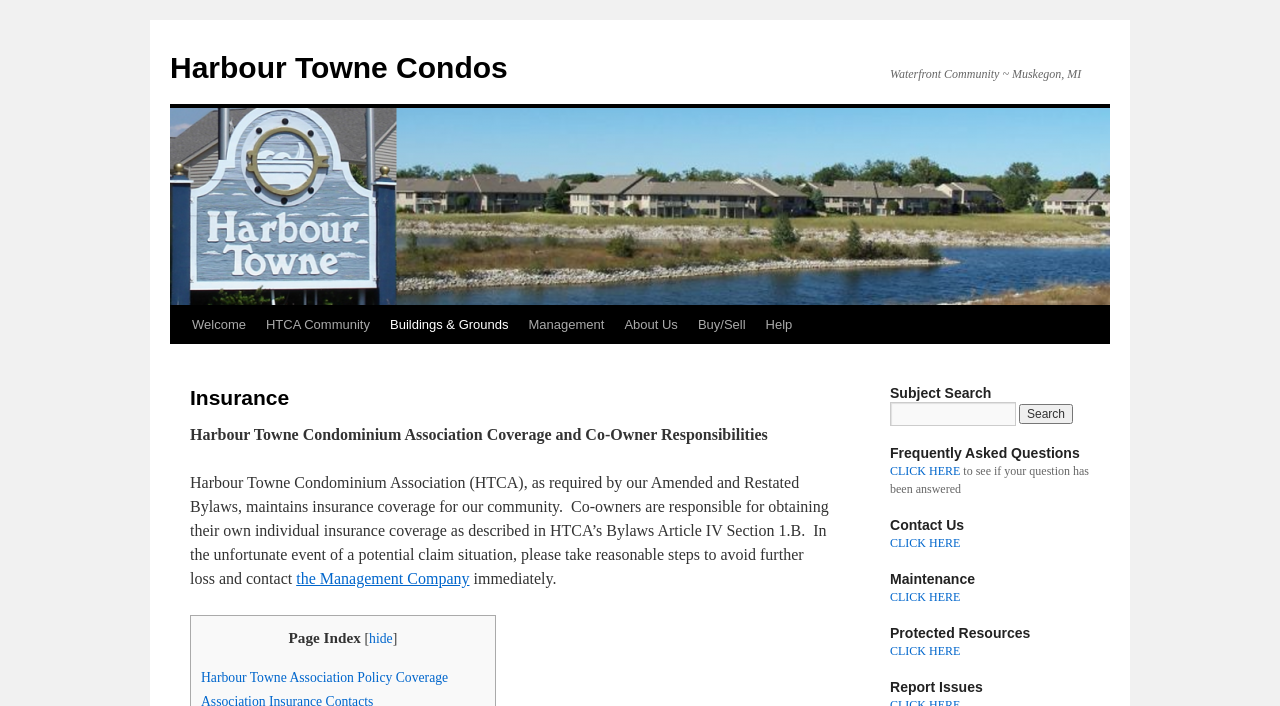Elaborate on the different components and information displayed on the webpage.

The webpage is about Harbour Towne Condos, a waterfront community in Muskegon, MI, and provides information about insurance coverage and co-owner responsibilities. 

At the top left, there is a link to "Harbour Towne Condos" and an image of the same name. To the right of the image, there is a static text "Waterfront Community ~ Muskegon, MI". 

Below the image, there is a navigation menu with links to "Welcome", "HTCA Community", "Buildings & Grounds", "Management", "About Us", "Buy/Sell", and "Help". 

On the left side of the page, there is a section about insurance, with a heading "Insurance" and a static text describing the Harbour Towne Condominium Association's coverage and co-owner responsibilities. There is also a link to "the Management Company" and a static text "immediately." 

Below the insurance section, there is a "Page Index" with a link to "hide". 

Further down, there are links to "Harbour Towne Association Policy Coverage". 

On the right side of the page, there are several sections, including "Subject Search" with a search bar and a button, "Frequently Asked Questions" with a link to "CLICK HERE", "Contact Us" with a link to "CLICK HERE", "Maintenance" with a link to "CLICK HERE", "Protected Resources" with a link to "CLICK HERE", and "Report Issues" with a link to "CLICK HERE".